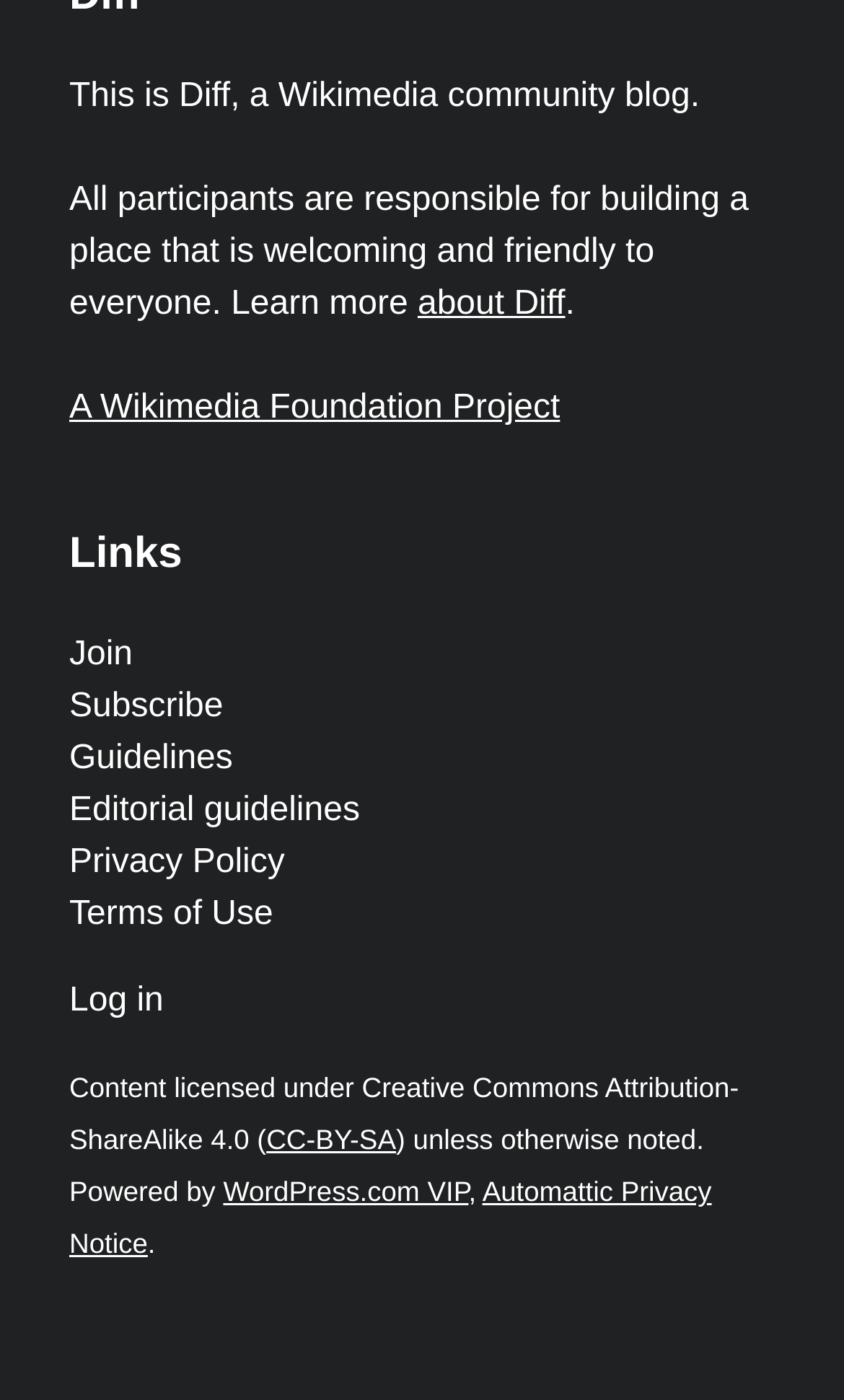Please locate the bounding box coordinates of the element's region that needs to be clicked to follow the instruction: "Learn more about Diff". The bounding box coordinates should be provided as four float numbers between 0 and 1, i.e., [left, top, right, bottom].

[0.082, 0.204, 0.67, 0.231]